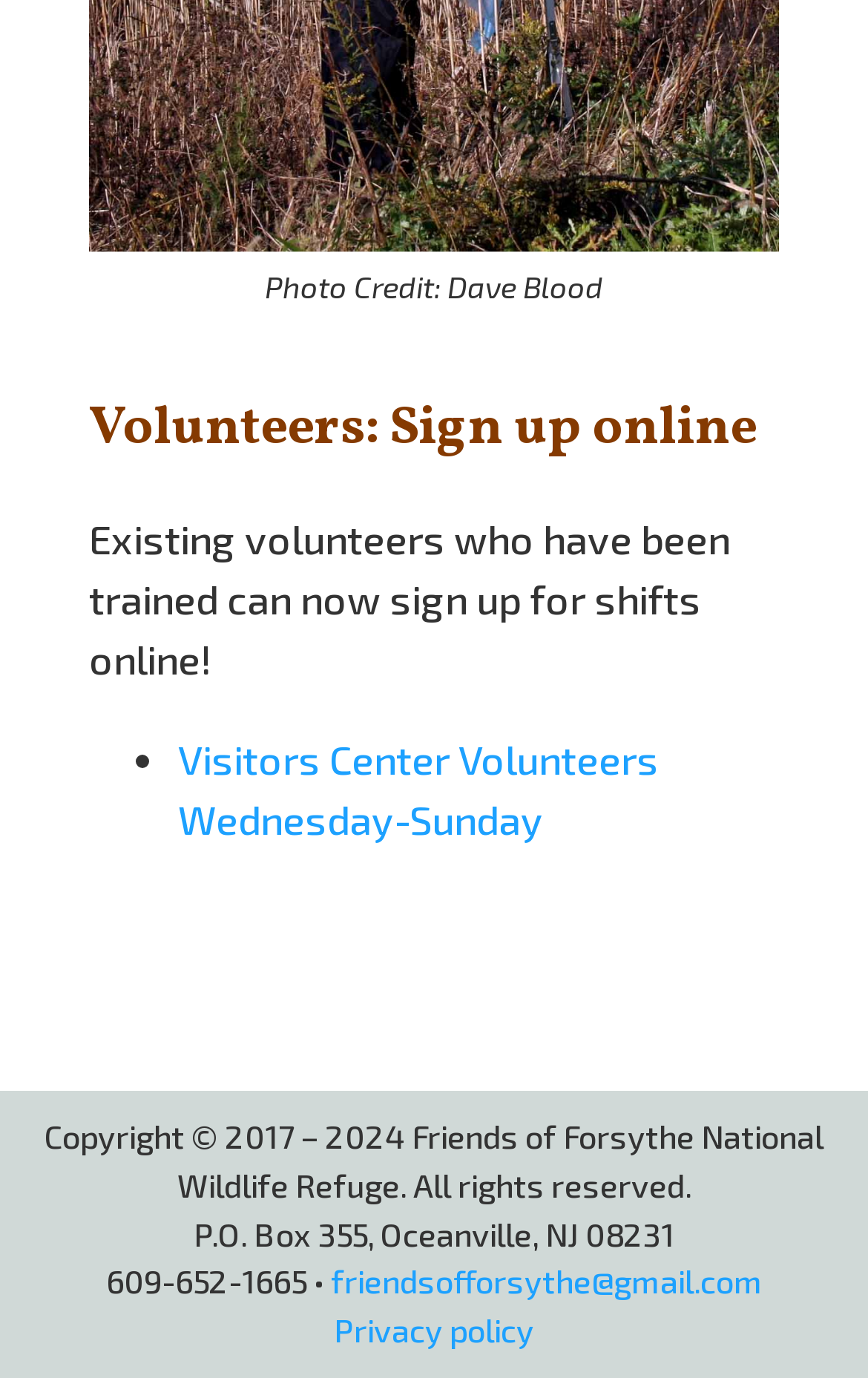What is the location of Friends of Forsythe National Wildlife Refuge? Based on the image, give a response in one word or a short phrase.

Oceanville, NJ 08231